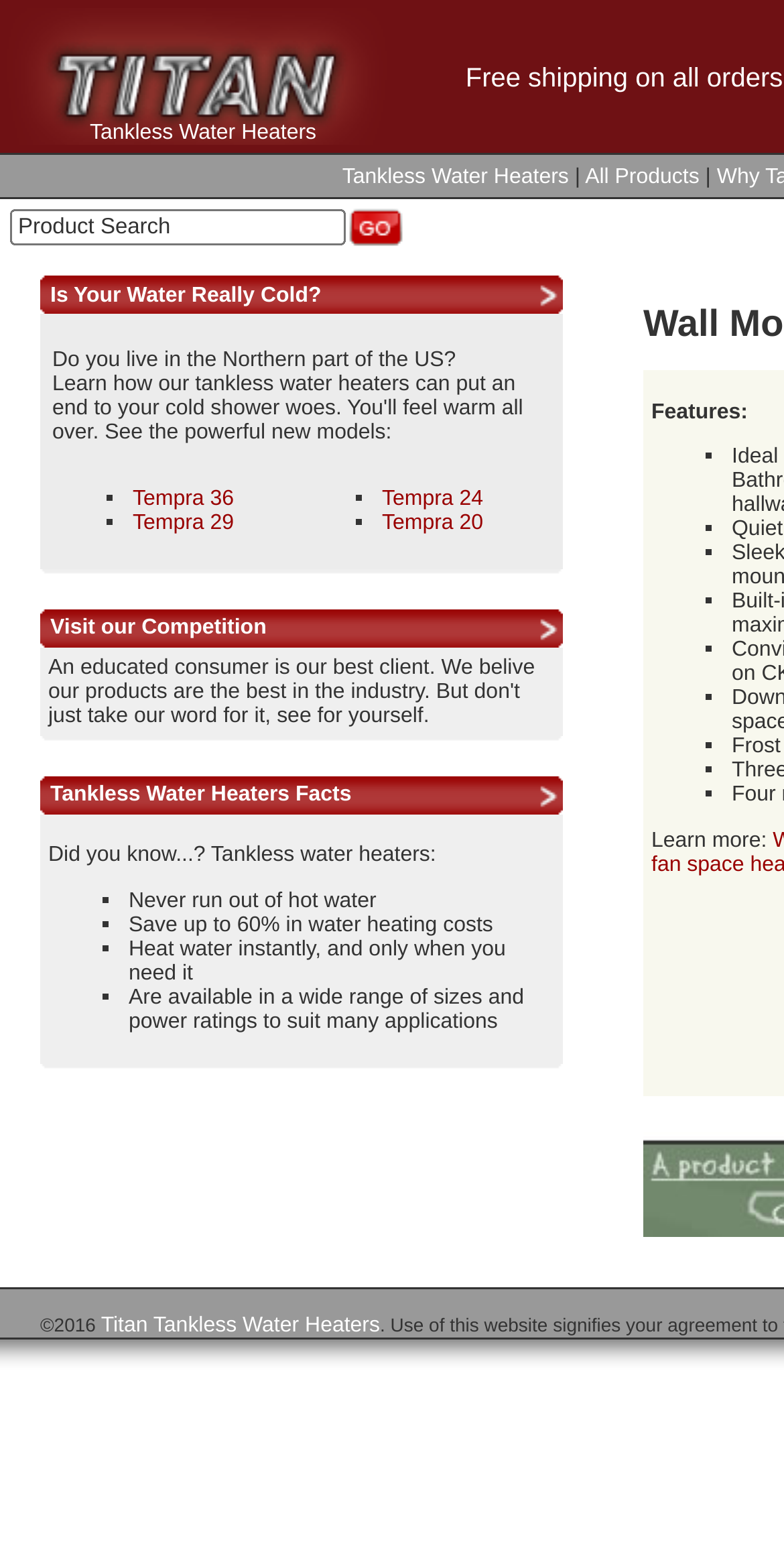What is the advantage of tankless water heaters in terms of hot water supply?
Could you please answer the question thoroughly and with as much detail as possible?

According to the webpage, one of the benefits of tankless water heaters is that they can provide a continuous supply of hot water, as stated in the section 'Tankless Water Heaters Facts'.